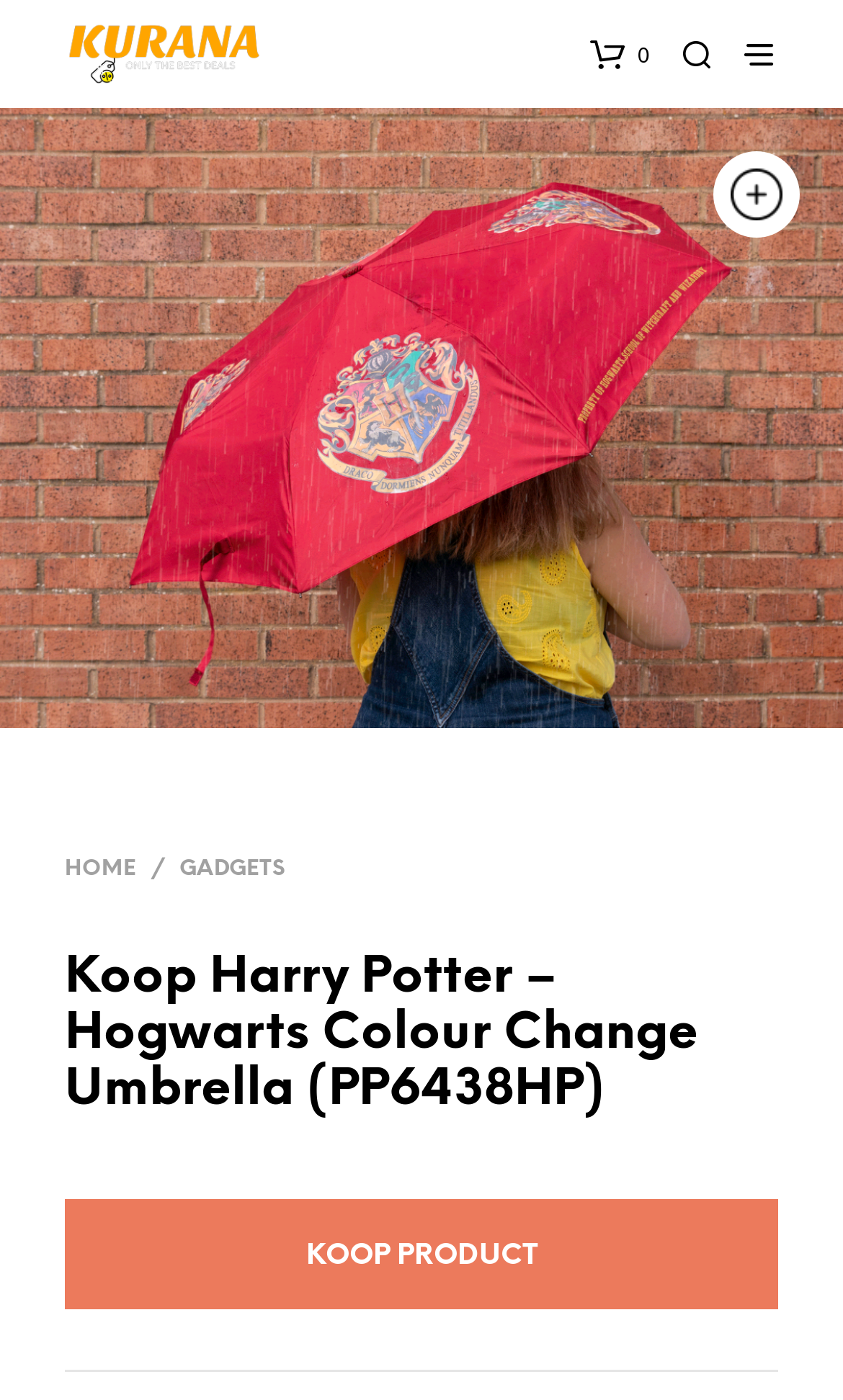Offer an in-depth caption of the entire webpage.

This webpage is about a product, specifically a Harry Potter-themed umbrella. At the top left, there is a link to the website "Kurana" accompanied by a small image of the Kurana logo. To the right of this, there is a button with no text, likely a shopping cart or wishlist icon. 

Below these elements, there is a large figure that spans the entire width of the page, containing an image of the product, which is the Hogwarts Colour Change Umbrella. 

On the left side of the page, there is a breadcrumb navigation menu that shows the path "HOME > GADGETS". 

The main content of the page is headed by a title that reads "Koop Harry Potter – Hogwarts Colour Change Umbrella (PP6438HP)". Below this title, there is a call-to-action link that says "KOOP PRODUCT", which likely leads to a purchase or product details page.